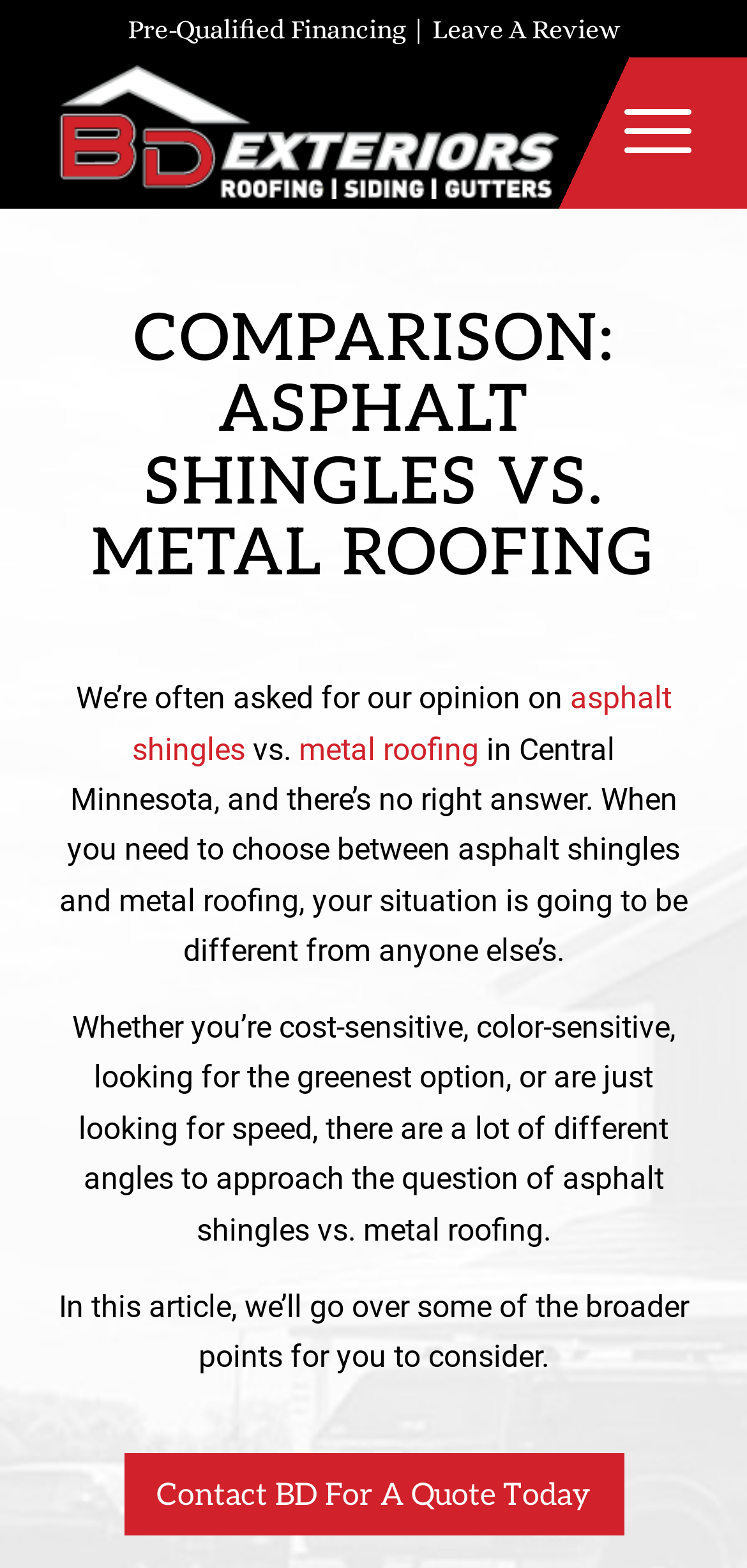Give an extensive and precise description of the webpage.

The webpage is about comparing asphalt shingles and metal roofing in Central Minnesota. At the top, there are three links: "Pre-Qualified Financing", a separator, and "Leave A Review". Below these links, there is a layout table with a link to "BD Exteriors" accompanied by an image of the company's logo. To the right of the logo, there is a menu item labeled "Menu".

The main content of the webpage is headed by a large title "COMPARISON: ASPHALT SHINGLES VS. METAL ROOFING". Below the title, there is a paragraph of text that introduces the topic, stating that the company is often asked for their opinion on asphalt shingles vs. metal roofing in Central Minnesota. The text then explains that there is no one-size-fits-all answer to this question, as each person's situation is unique.

The webpage then presents several paragraphs of text that discuss the different factors to consider when choosing between asphalt shingles and metal roofing, such as cost, color, environmental impact, and speed of installation. The text concludes by stating that the article will cover some of the key points to consider when making this decision.

At the bottom of the page, there is a call-to-action link labeled "Contact BD For A Quote Today".